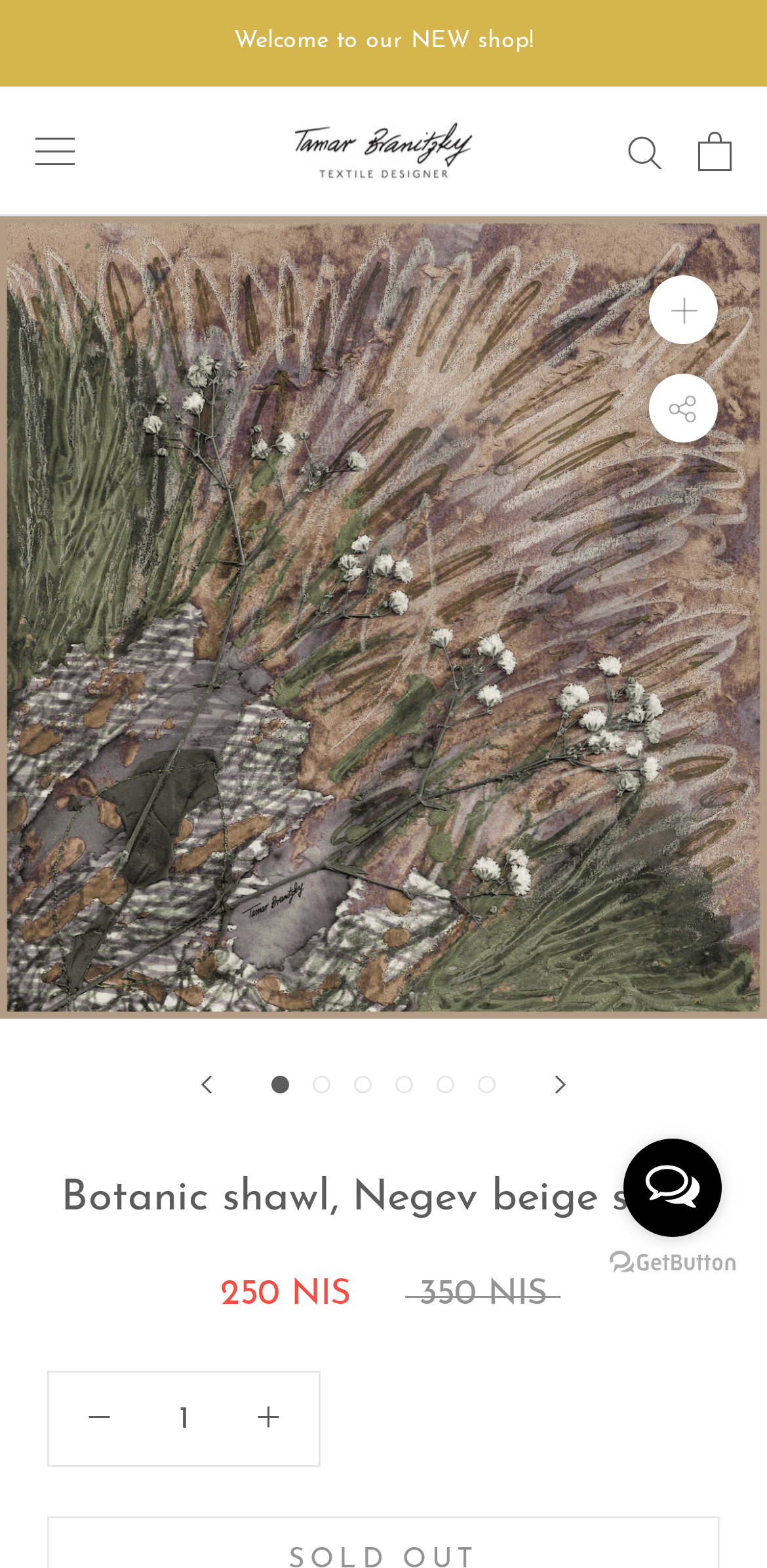What is the navigation button located at the top left corner?
Refer to the screenshot and respond with a concise word or phrase.

Open navigation